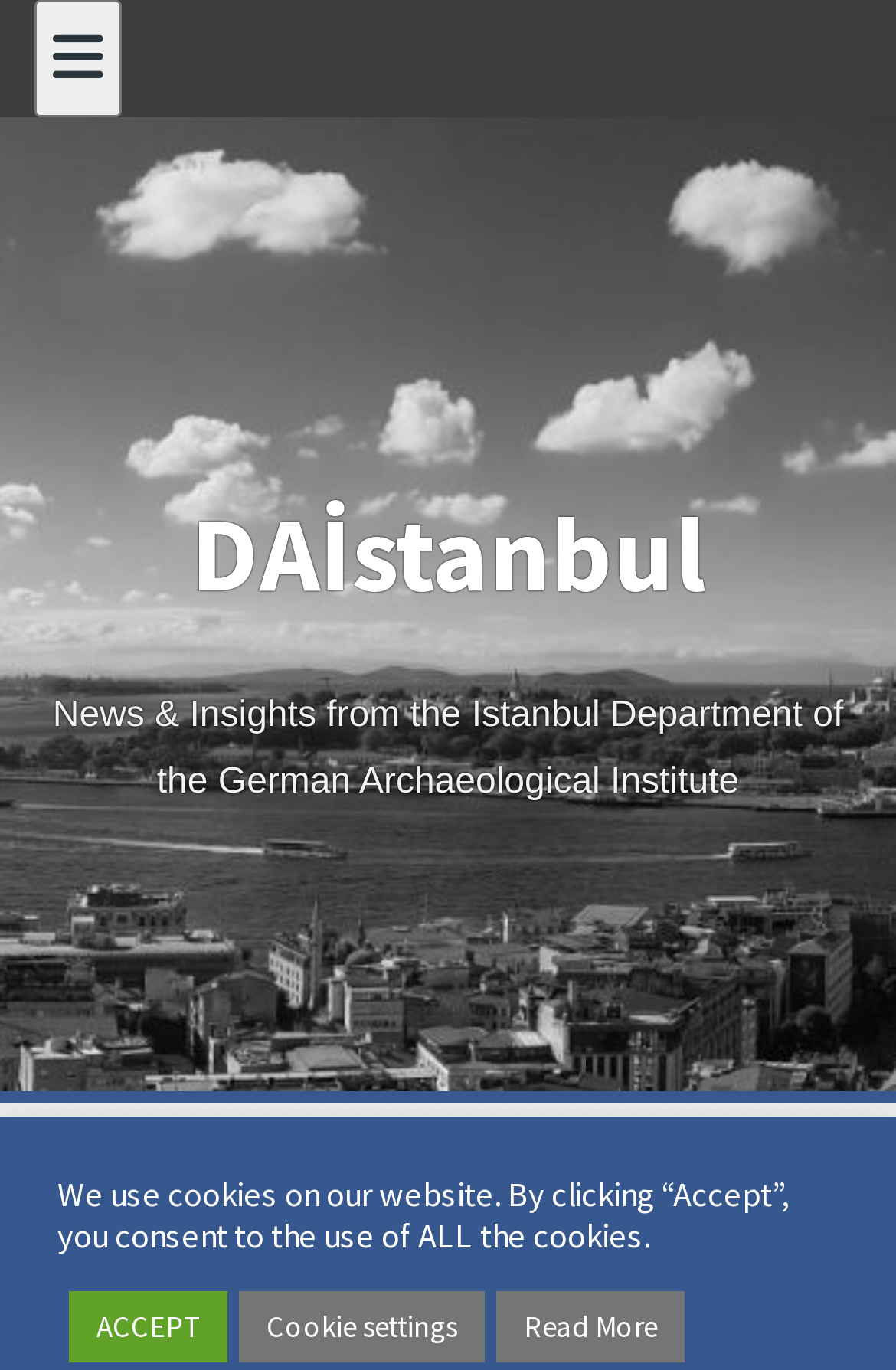What is the purpose of the button with the '' icon?
Using the image, give a concise answer in the form of a single word or short phrase.

Unknown